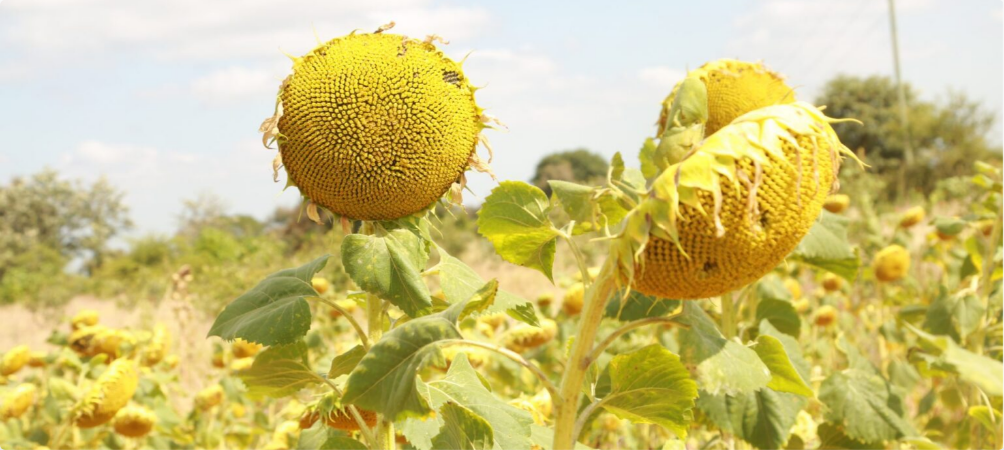Craft a detailed explanation of the image.

The image features a vibrant sunflower field in the Dodoma region, showcasing several sunflowers that are nearing harvest. The prominent sunflower in the foreground is fully matured, displaying its characteristic bright yellow petals and textured seed head, while others in the background exhibit their unique shapes and slight variations in color, contributing to the lushness of the field. Sunlight bathes the scene, highlighting the rich greens of the leaves and the golden tones of the sunflowers against a clear blue sky, symbolizing the agricultural potential of the area. This visual resonates with the theme of inclusive business initiatives aimed at enhancing the sunflower value chain, particularly focusing on benefiting smallholder farmers in the region.